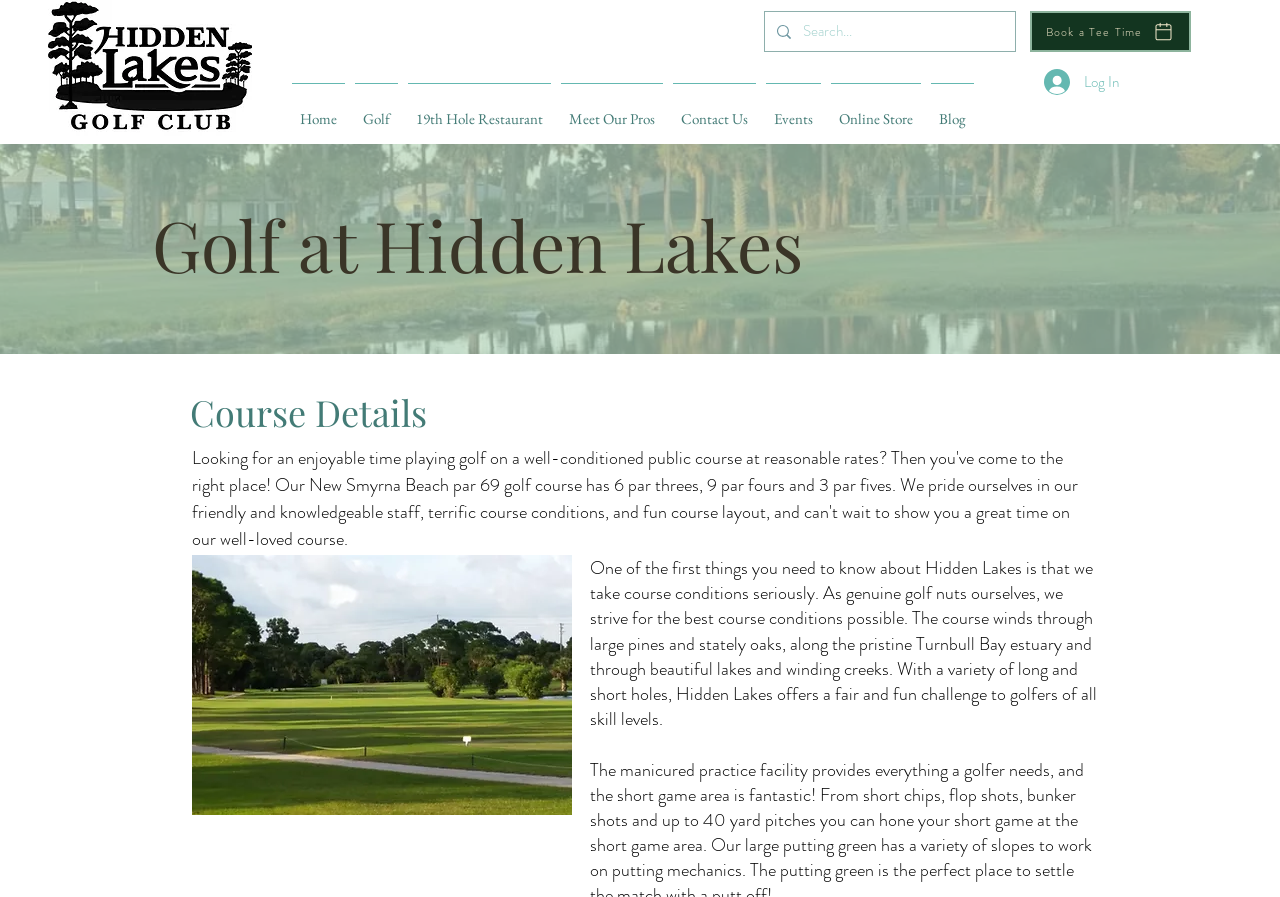Find the bounding box coordinates of the element to click in order to complete this instruction: "Search for something". The bounding box coordinates must be four float numbers between 0 and 1, denoted as [left, top, right, bottom].

[0.627, 0.013, 0.76, 0.057]